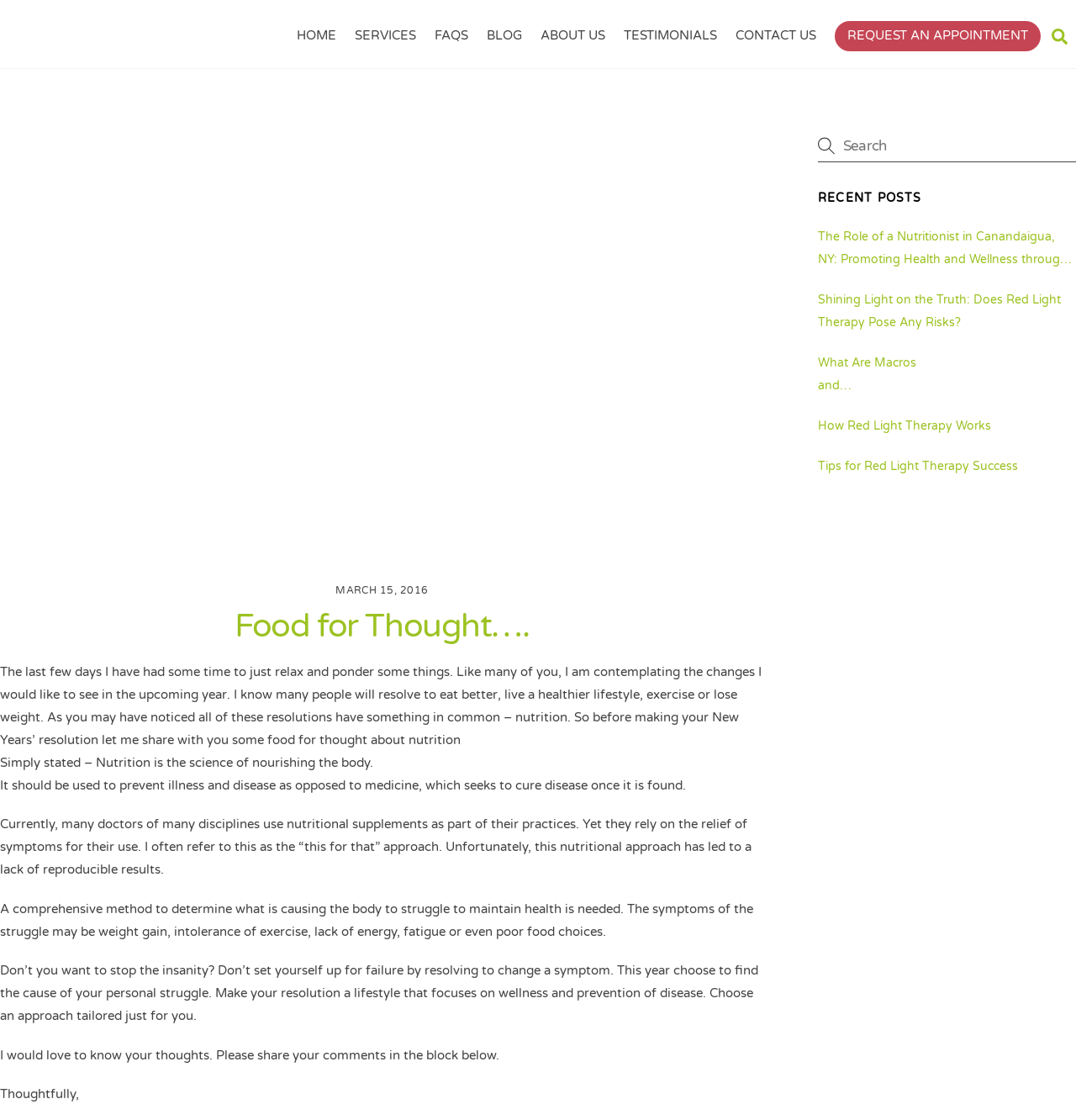Can you show the bounding box coordinates of the region to click on to complete the task described in the instruction: "View the 'SERVICES' page"?

[0.323, 0.015, 0.394, 0.049]